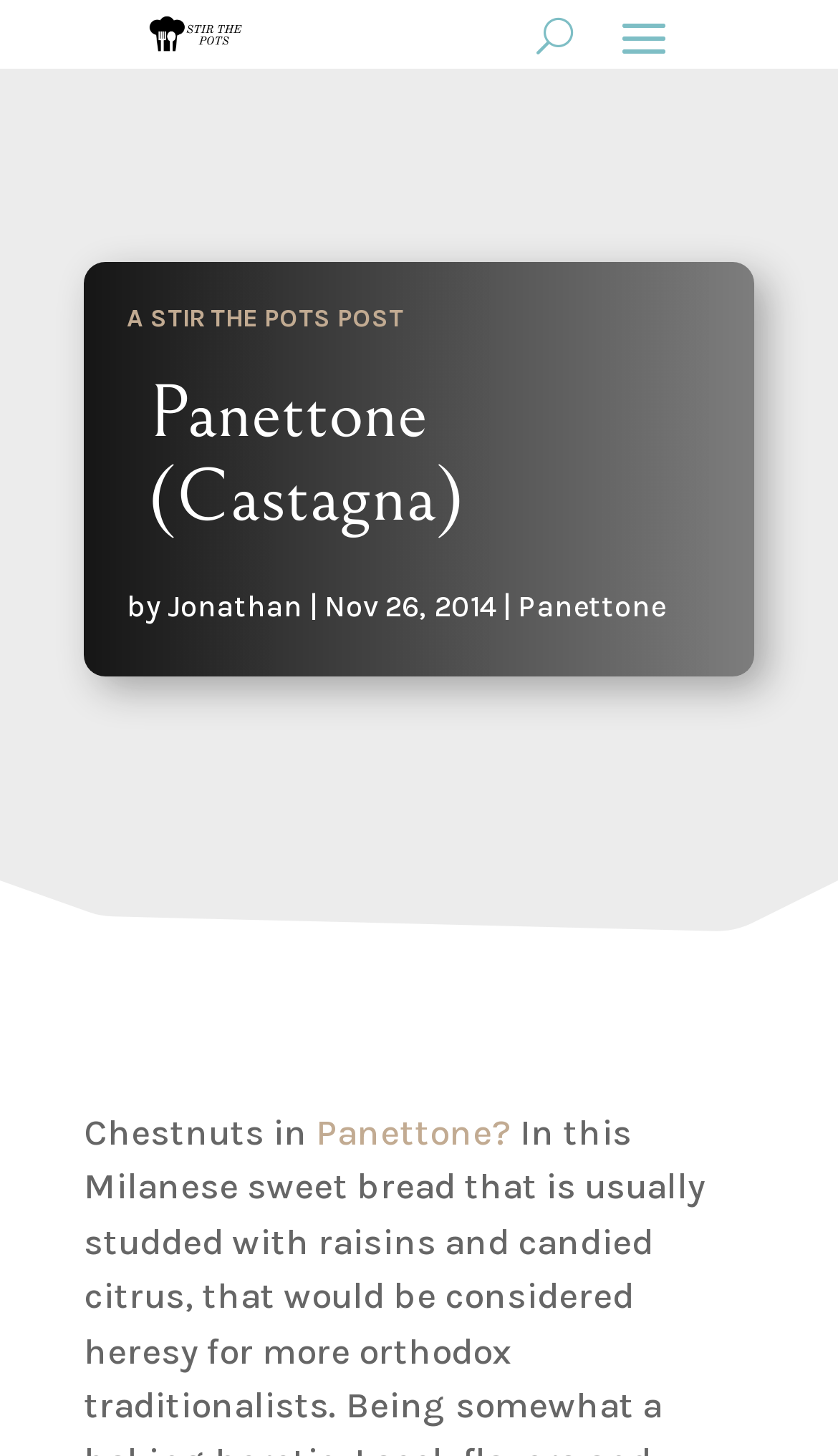Please reply to the following question using a single word or phrase: 
What is the relationship between chestnuts and Panettone?

Chestnuts are in Panettone